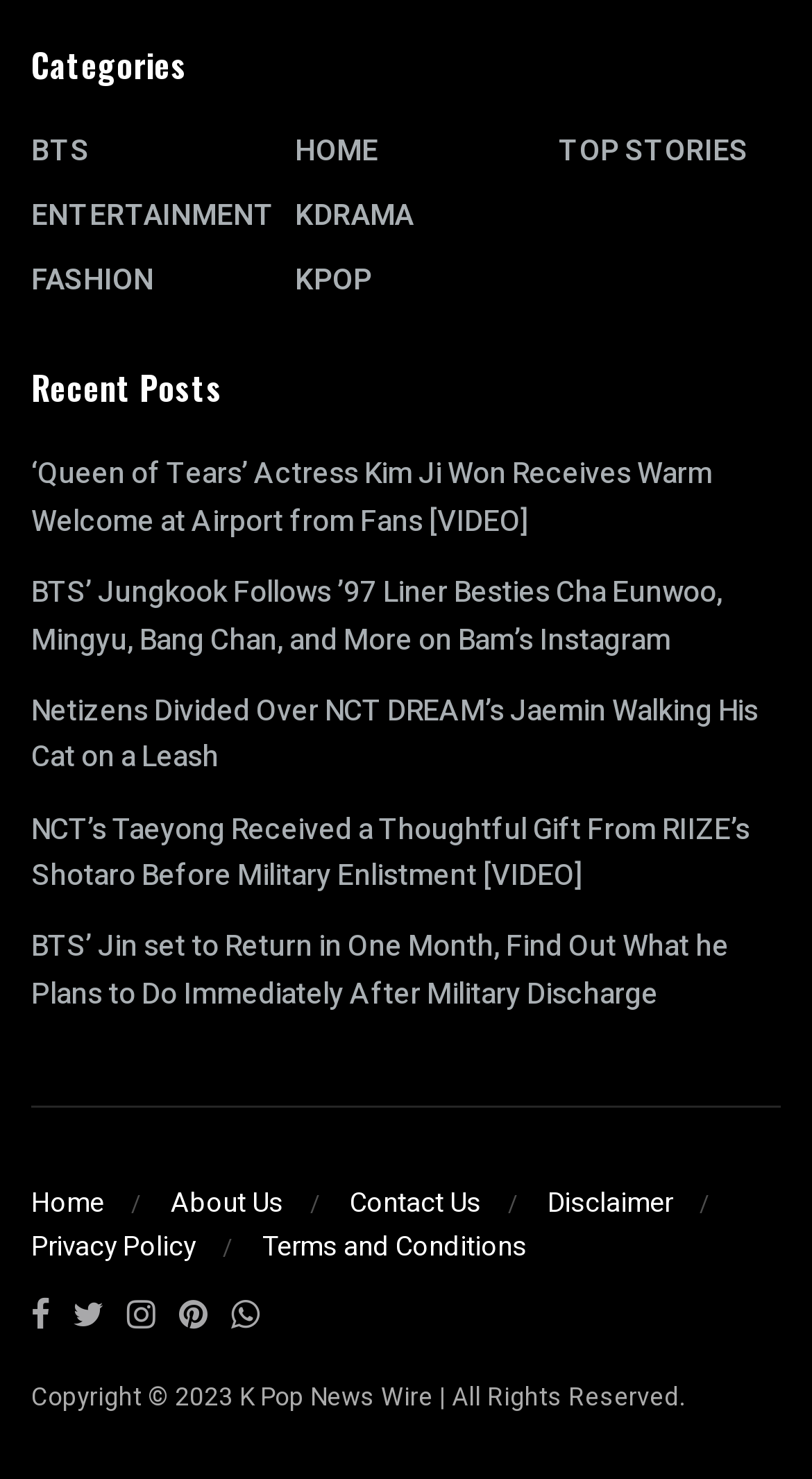Determine the bounding box coordinates of the UI element that matches the following description: "News Worthy Blog". The coordinates should be four float numbers between 0 and 1 in the format [left, top, right, bottom].

None